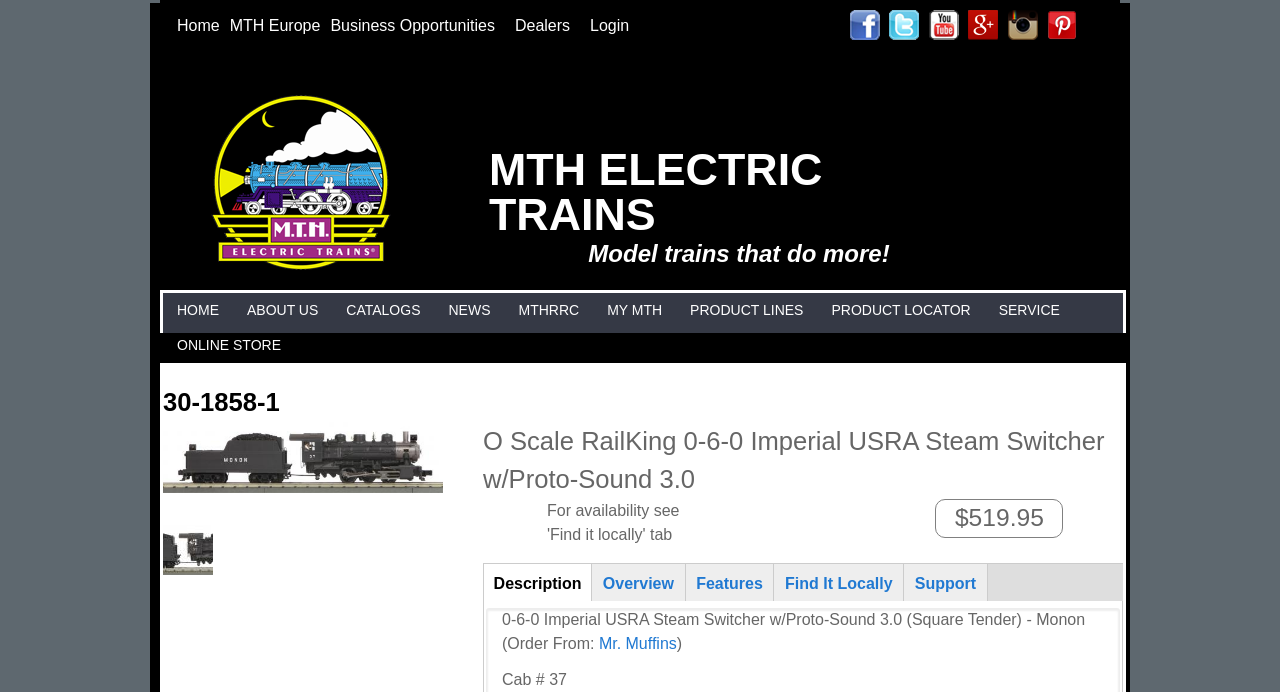Find the bounding box coordinates of the clickable element required to execute the following instruction: "Go to the MTH Europe page". Provide the coordinates as four float numbers between 0 and 1, i.e., [left, top, right, bottom].

[0.176, 0.017, 0.254, 0.057]